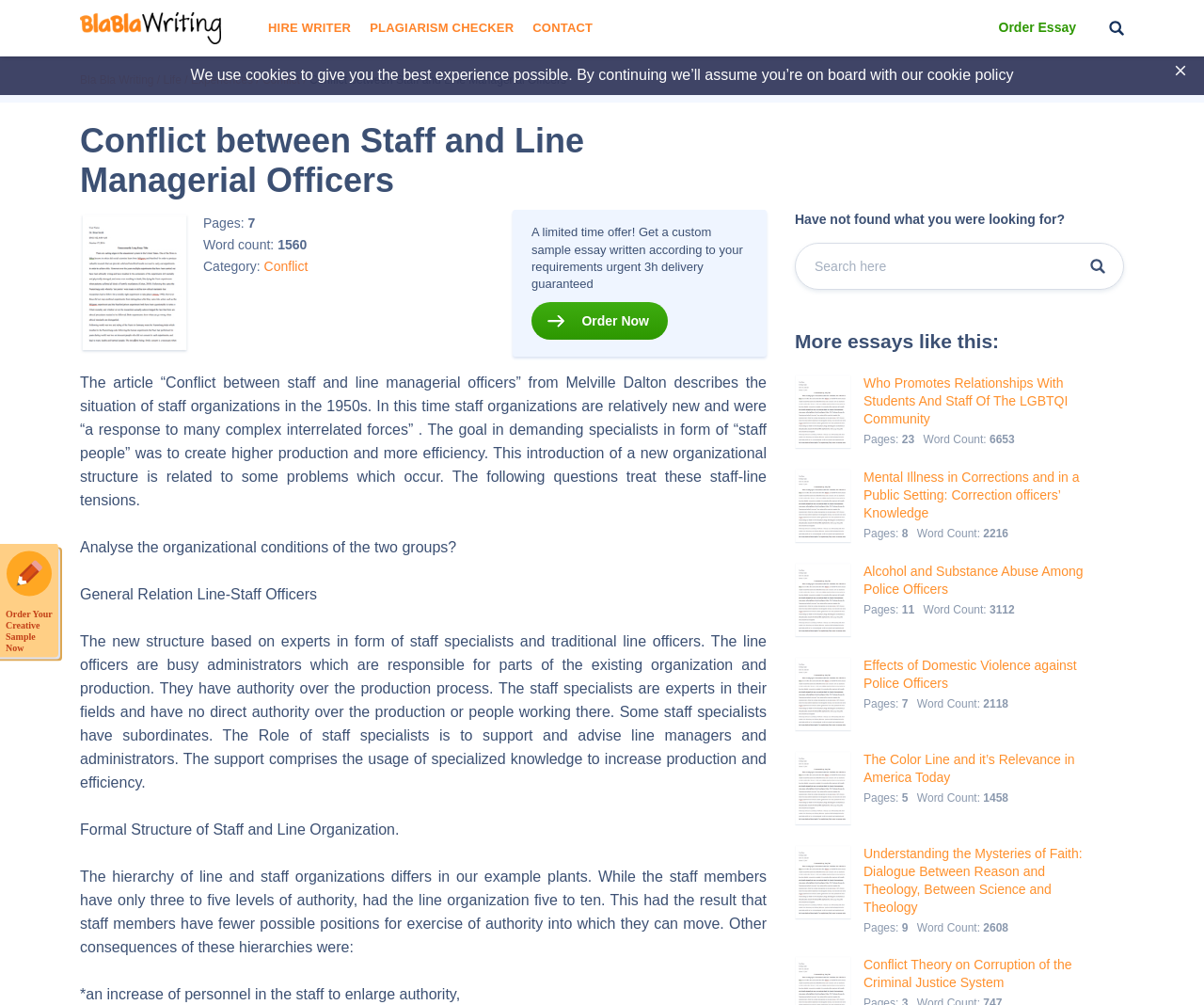What is the title of the essay?
Answer the question in a detailed and comprehensive manner.

The title of the essay can be found in the heading element with the text 'Conflict between Staff and Line Managerial Officers' which is located at the top of the webpage.